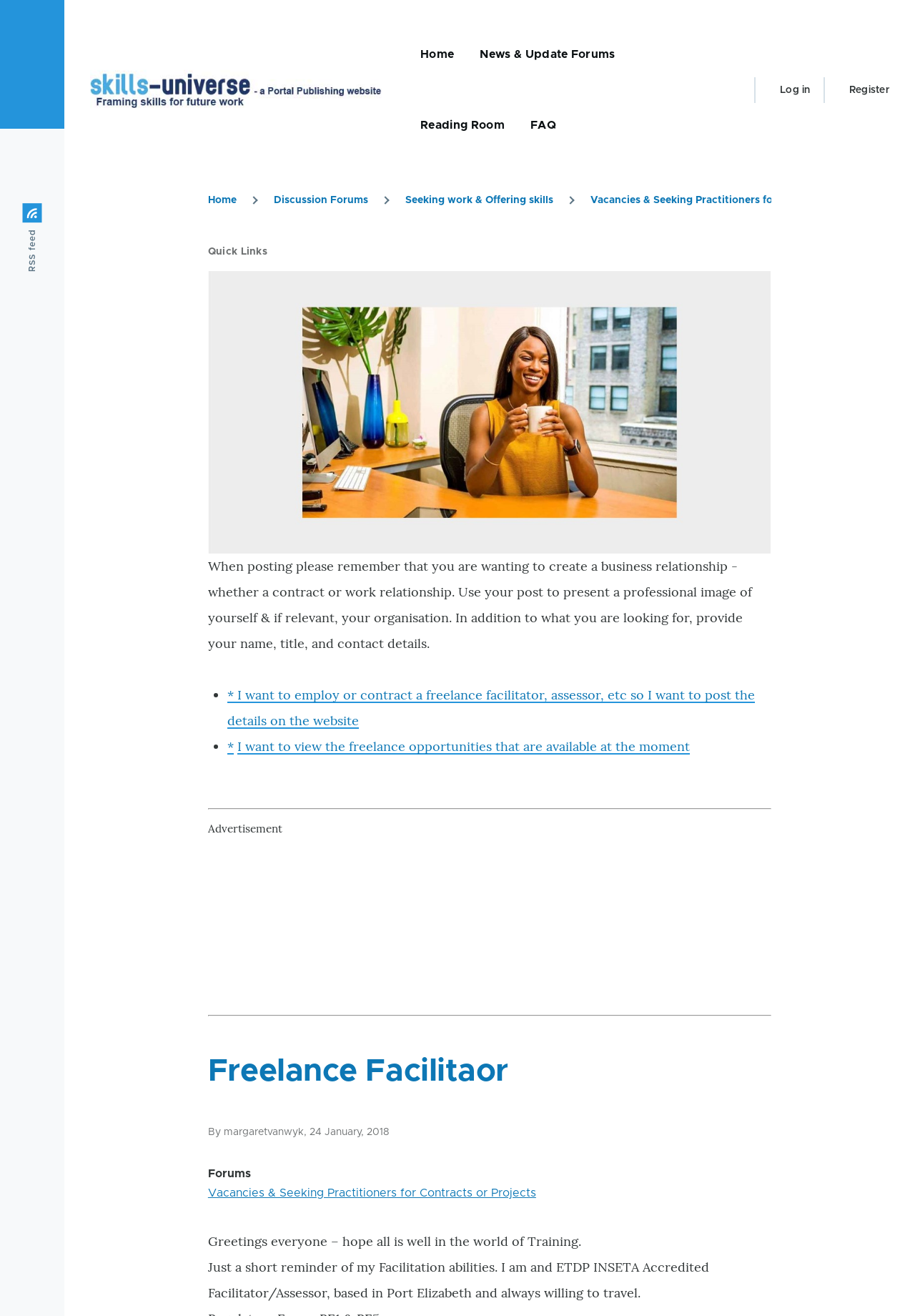Give a short answer to this question using one word or a phrase:
What is the purpose of the website?

Freelance facilitation services